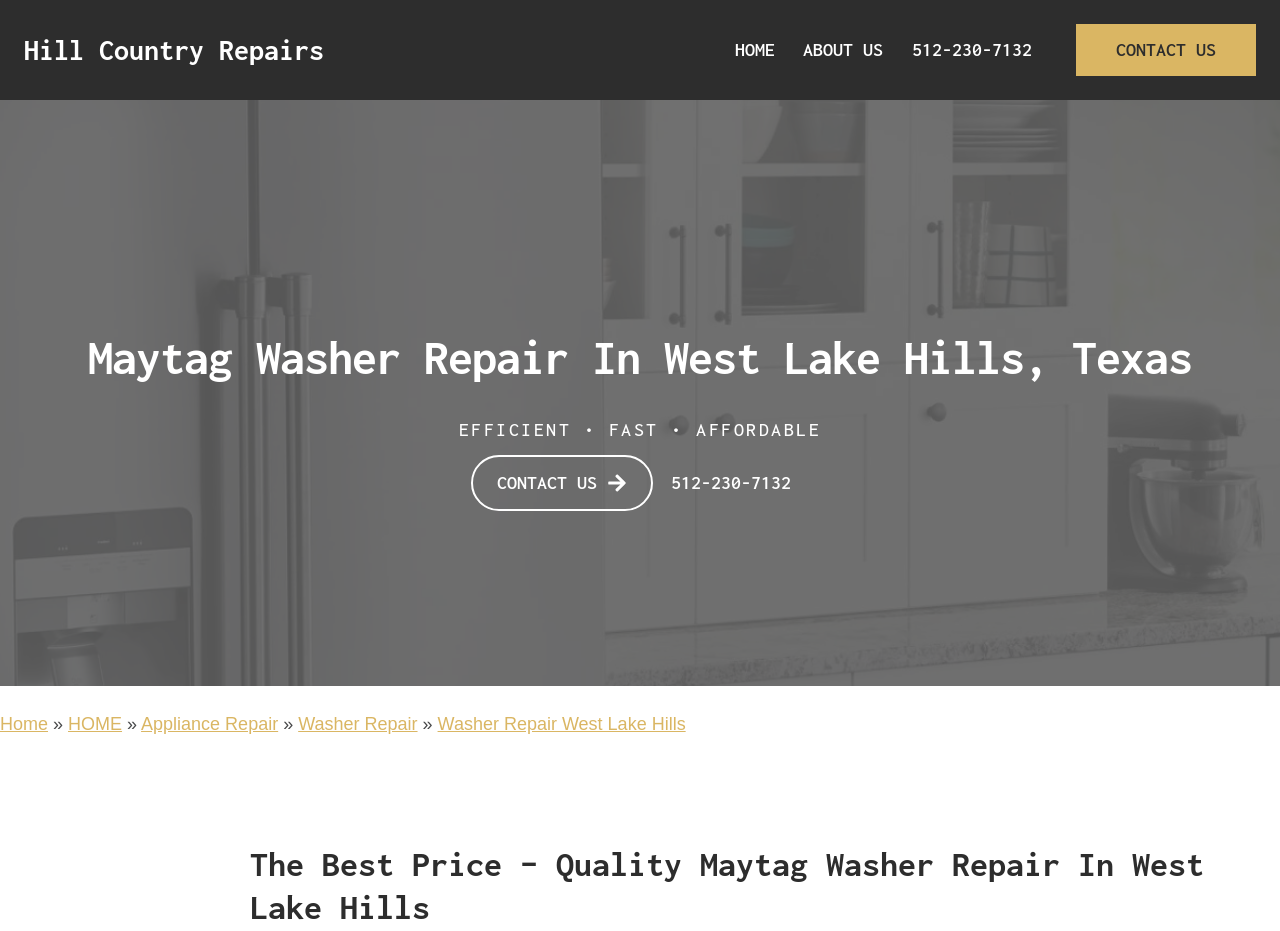Find and specify the bounding box coordinates that correspond to the clickable region for the instruction: "go to home page".

[0.563, 0.024, 0.616, 0.084]